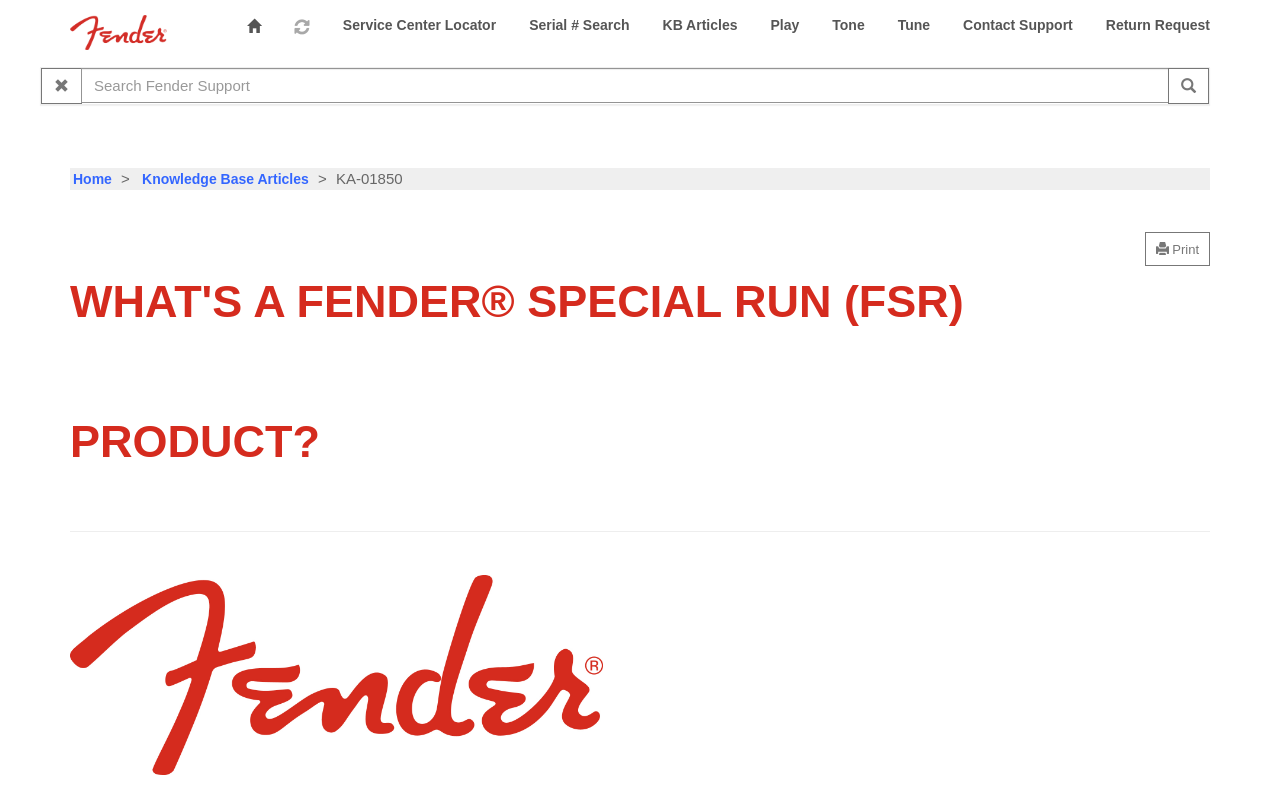Please determine the heading text of this webpage.

WHAT'S A FENDER® SPECIAL RUN (FSR) PRODUCT?